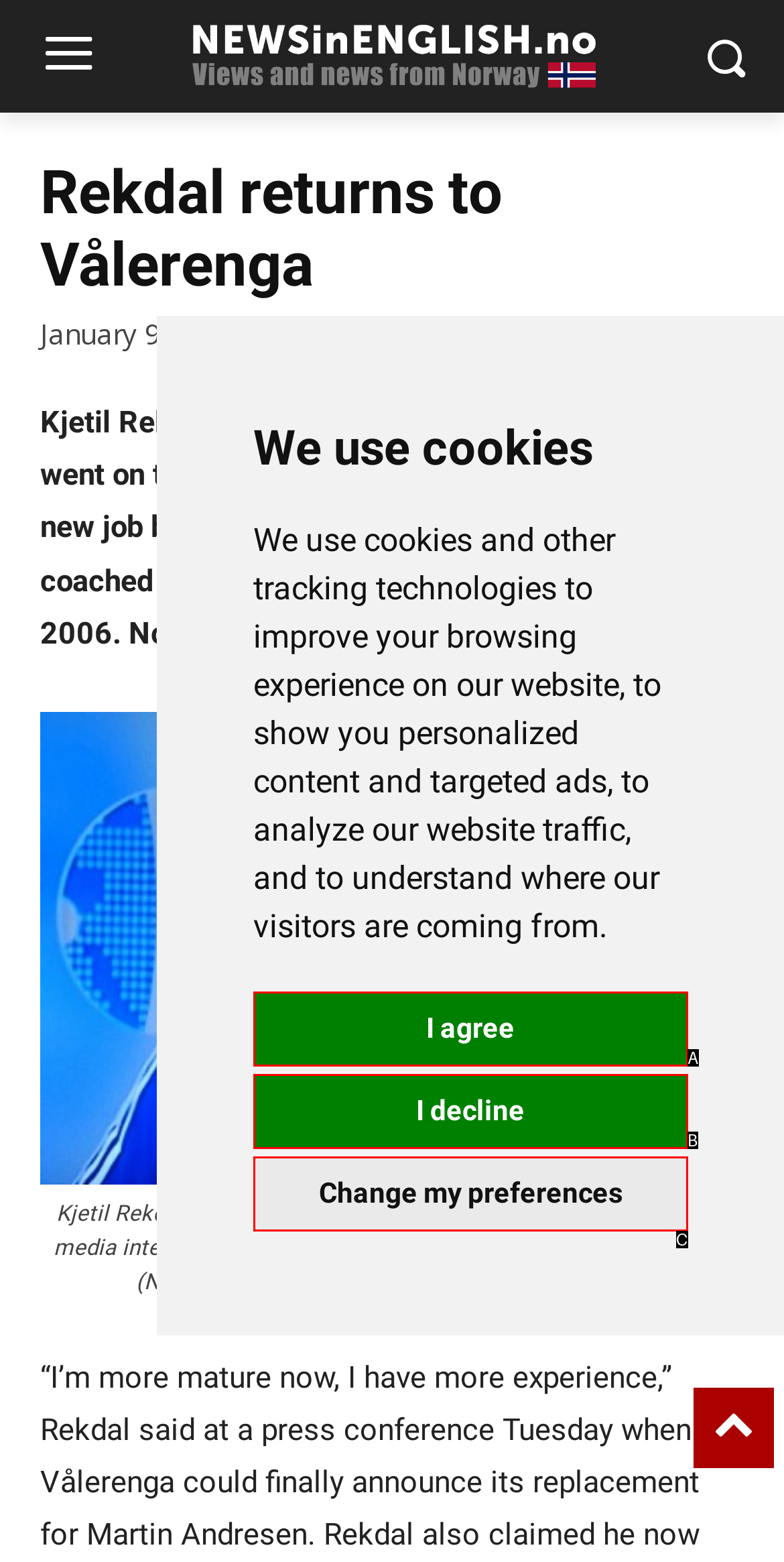Determine the option that best fits the description: Change my preferences
Reply with the letter of the correct option directly.

C